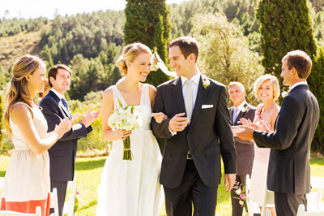Provide a thorough description of the image, including all visible elements.

This vibrant image captures a joyful moment from a wedding ceremony, set against a stunning outdoor backdrop of green hills and trees. In the foreground, a radiant bride in a flowing white gown holds a bouquet of white flowers, walking arm in arm with a dapper groom in a black suit. They are surrounded by a supportive group of friends and family, who are joyfully applauding and celebrating the couple's union. The warm sunlight creates a beautiful ambiance, enhancing the scene's happiness and love, making it a perfect representation of social gatherings like weddings, which the Bunkhouse offers as a venue for such memorable events.